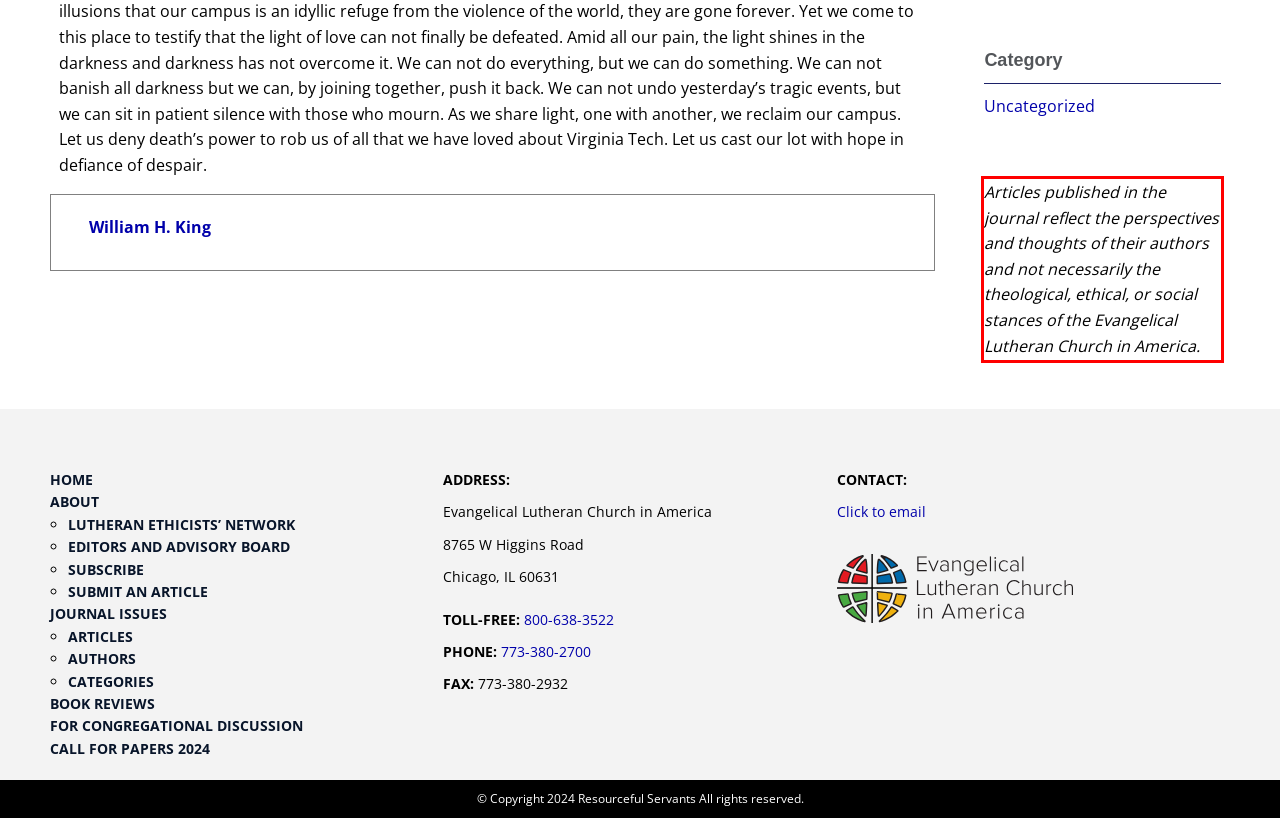Observe the screenshot of the webpage, locate the red bounding box, and extract the text content within it.

Articles published in the journal reflect the perspectives and thoughts of their authors and not necessarily the theological, ethical, or social stances of the Evangelical Lutheran Church in America.​